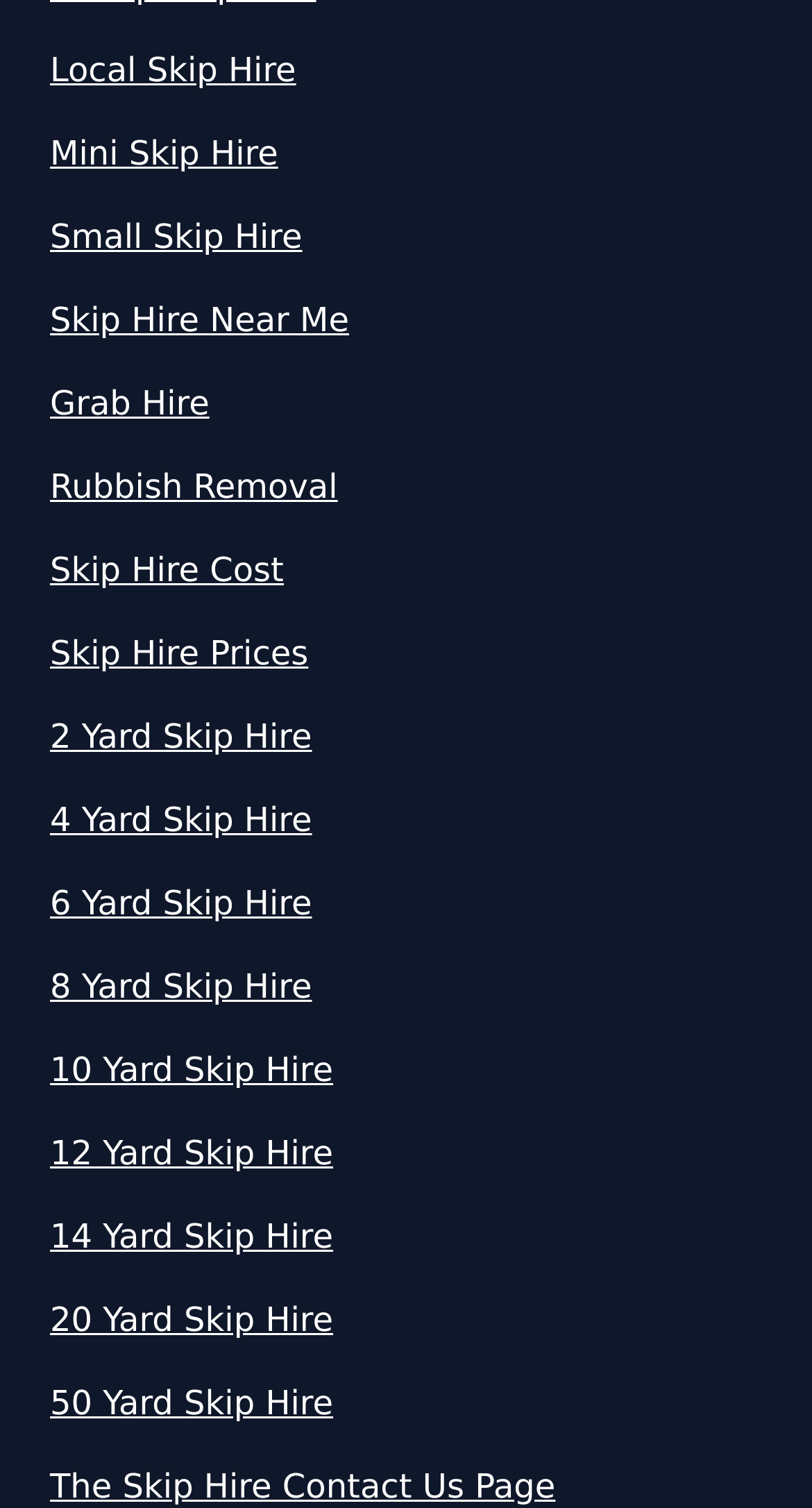Locate the bounding box coordinates of the element you need to click to accomplish the task described by this instruction: "Click on 'How Much Is A Mini Skip To Hire Near Me In East Sussex'".

[0.123, 0.102, 0.877, 0.268]